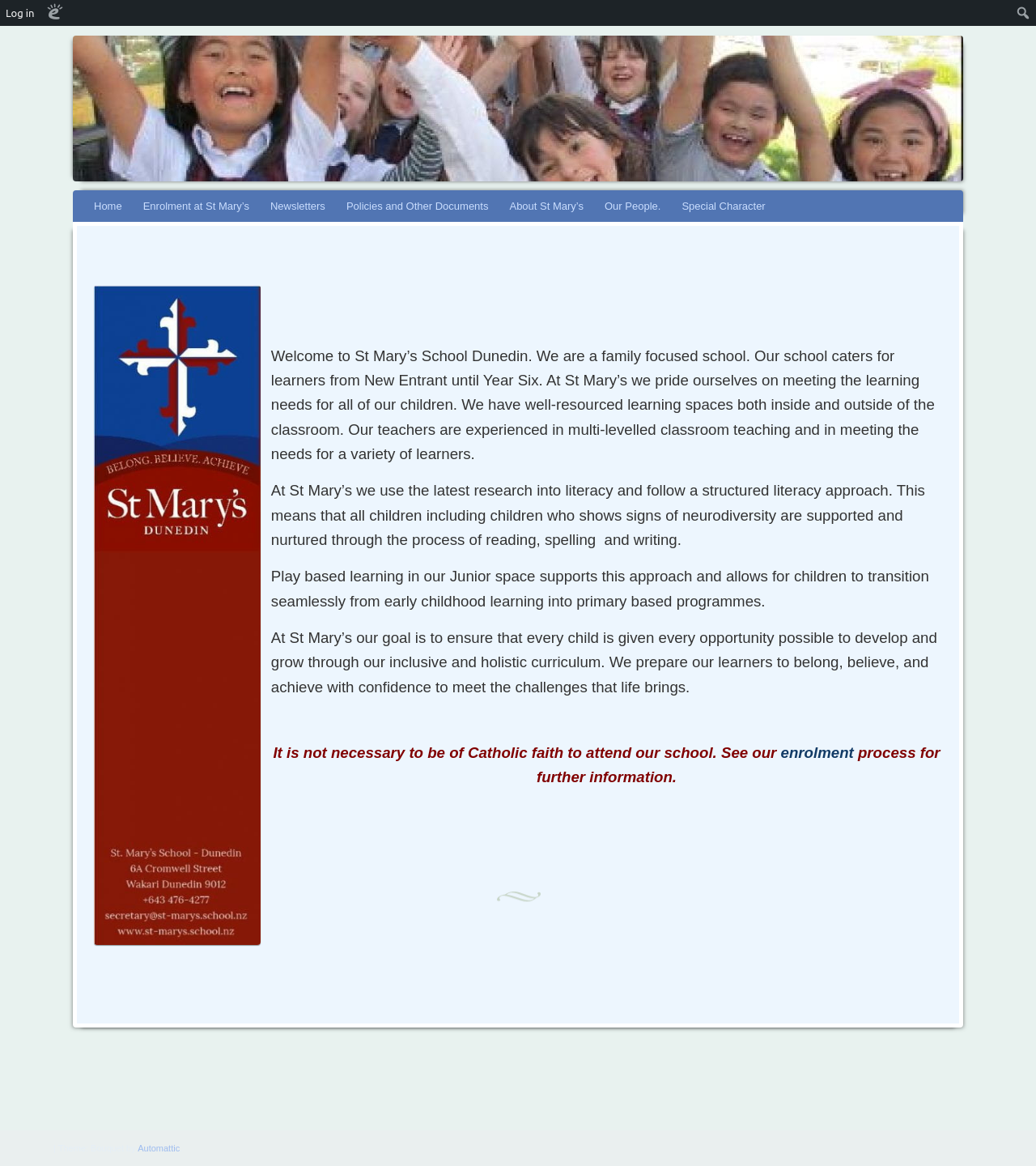Please identify the bounding box coordinates of the area that needs to be clicked to fulfill the following instruction: "Click the 'About St Mary’s' link."

[0.482, 0.163, 0.573, 0.191]